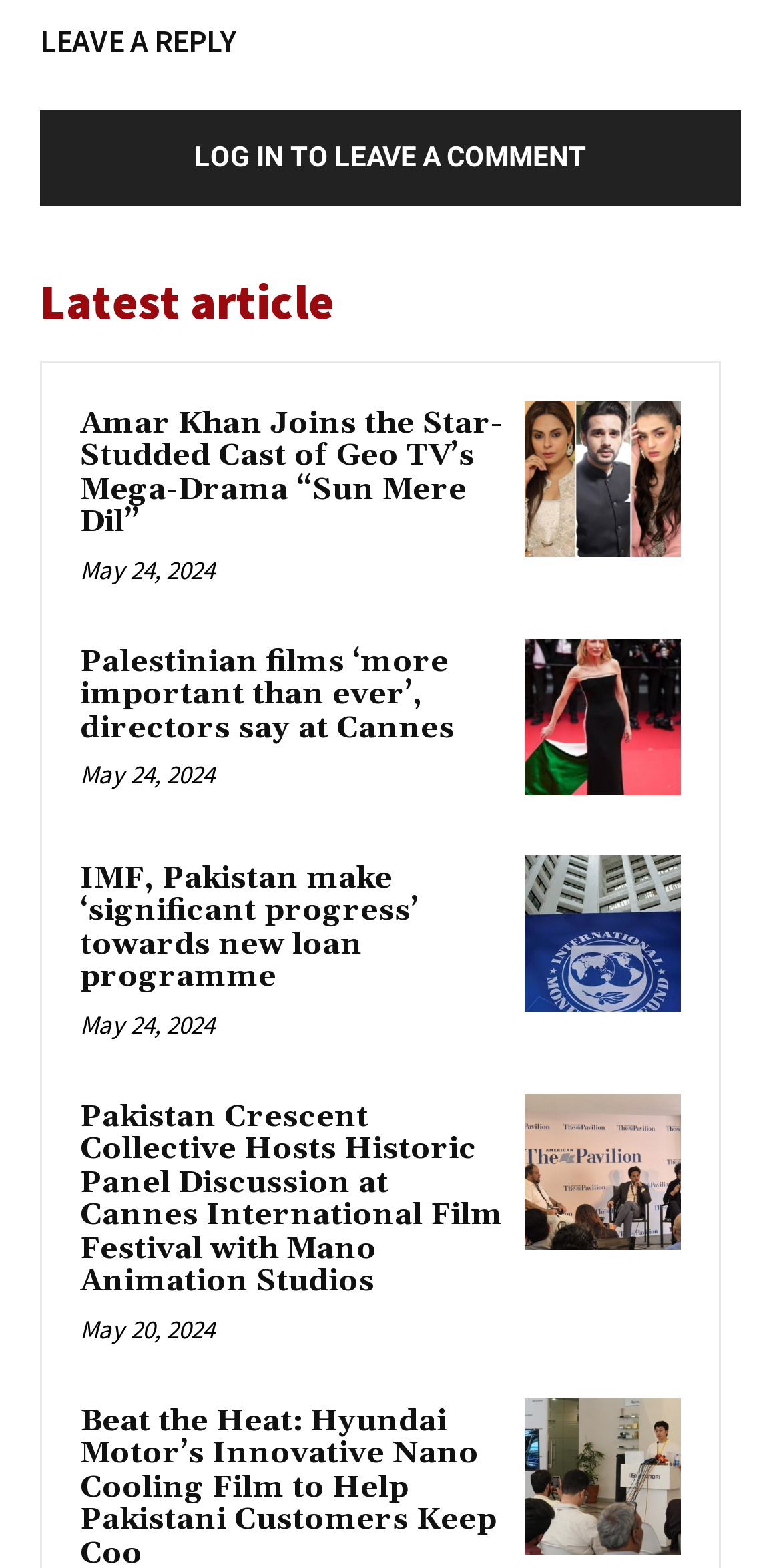Locate the bounding box coordinates of the clickable region to complete the following instruction: "Read the article about IMF and Pakistan making progress towards a new loan programme."

[0.672, 0.545, 0.872, 0.645]